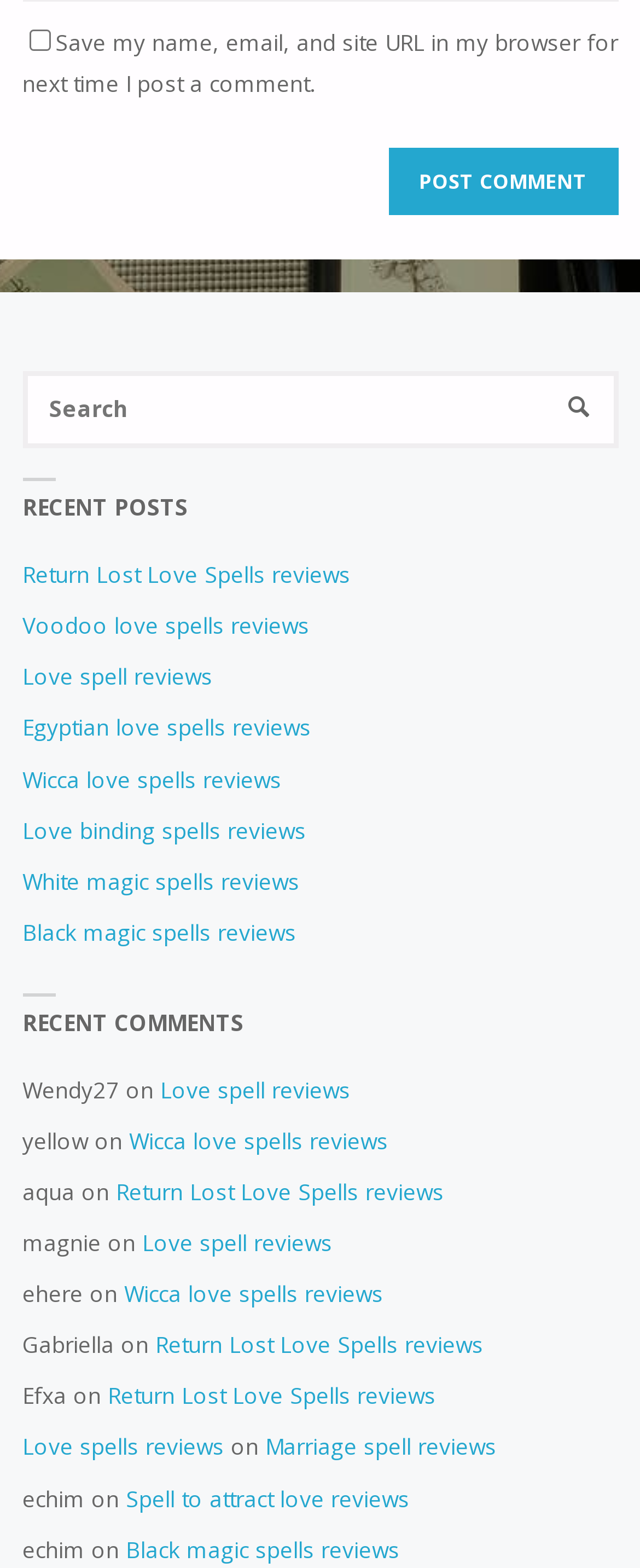Please identify the bounding box coordinates of where to click in order to follow the instruction: "Check the box to save your information".

[0.045, 0.019, 0.078, 0.033]